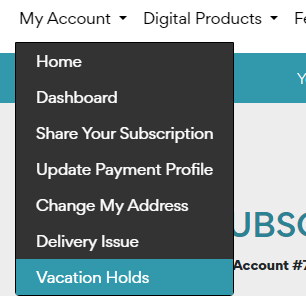How many options are listed in the menu?
Refer to the image and give a detailed answer to the question.

There are 7 options listed in the menu, which are 'Home', 'Dashboard', 'Share Your Subscription', 'Update Payment Profile', 'Change My Address', 'Delivery Issue', and 'Vacation Holds'.